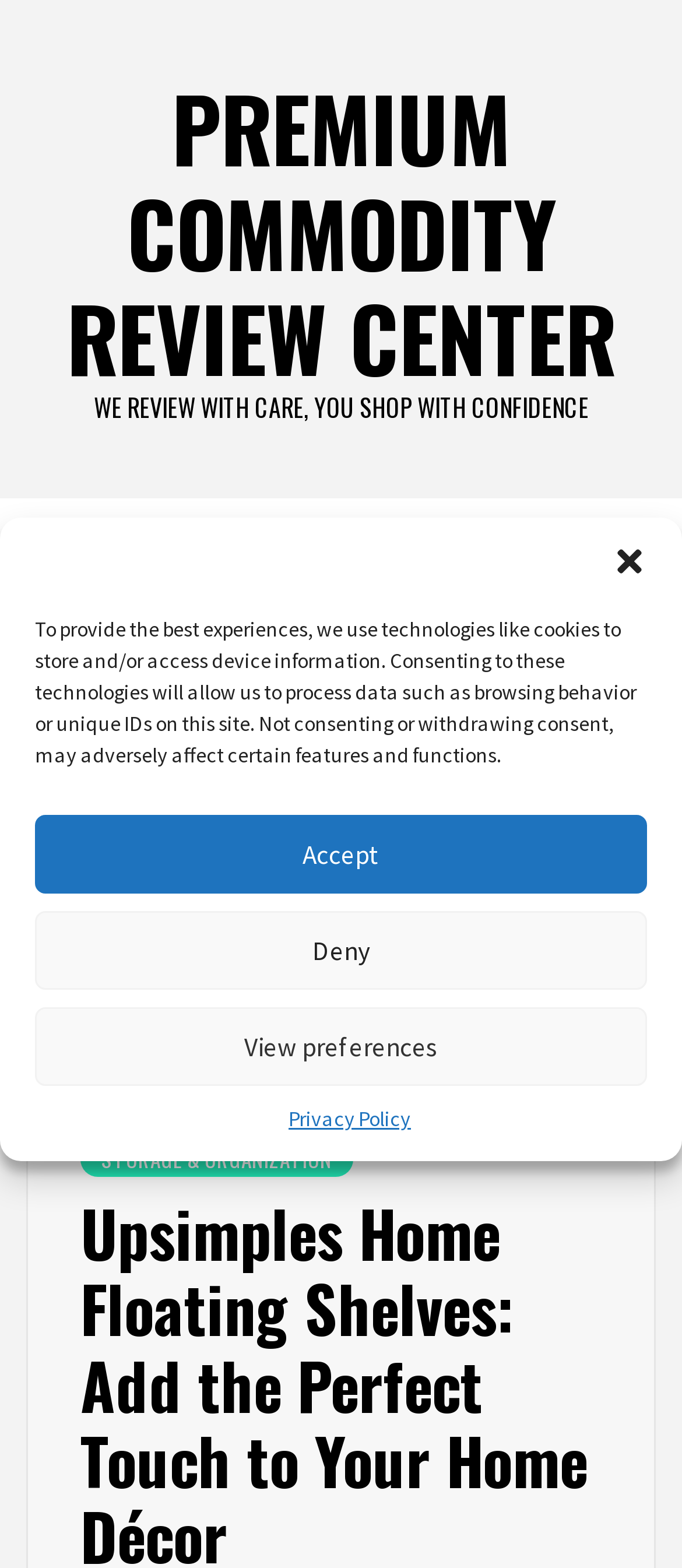Specify the bounding box coordinates of the region I need to click to perform the following instruction: "browse upsimples home floating shelves". The coordinates must be four float numbers in the range of 0 to 1, i.e., [left, top, right, bottom].

[0.038, 0.409, 0.941, 0.459]